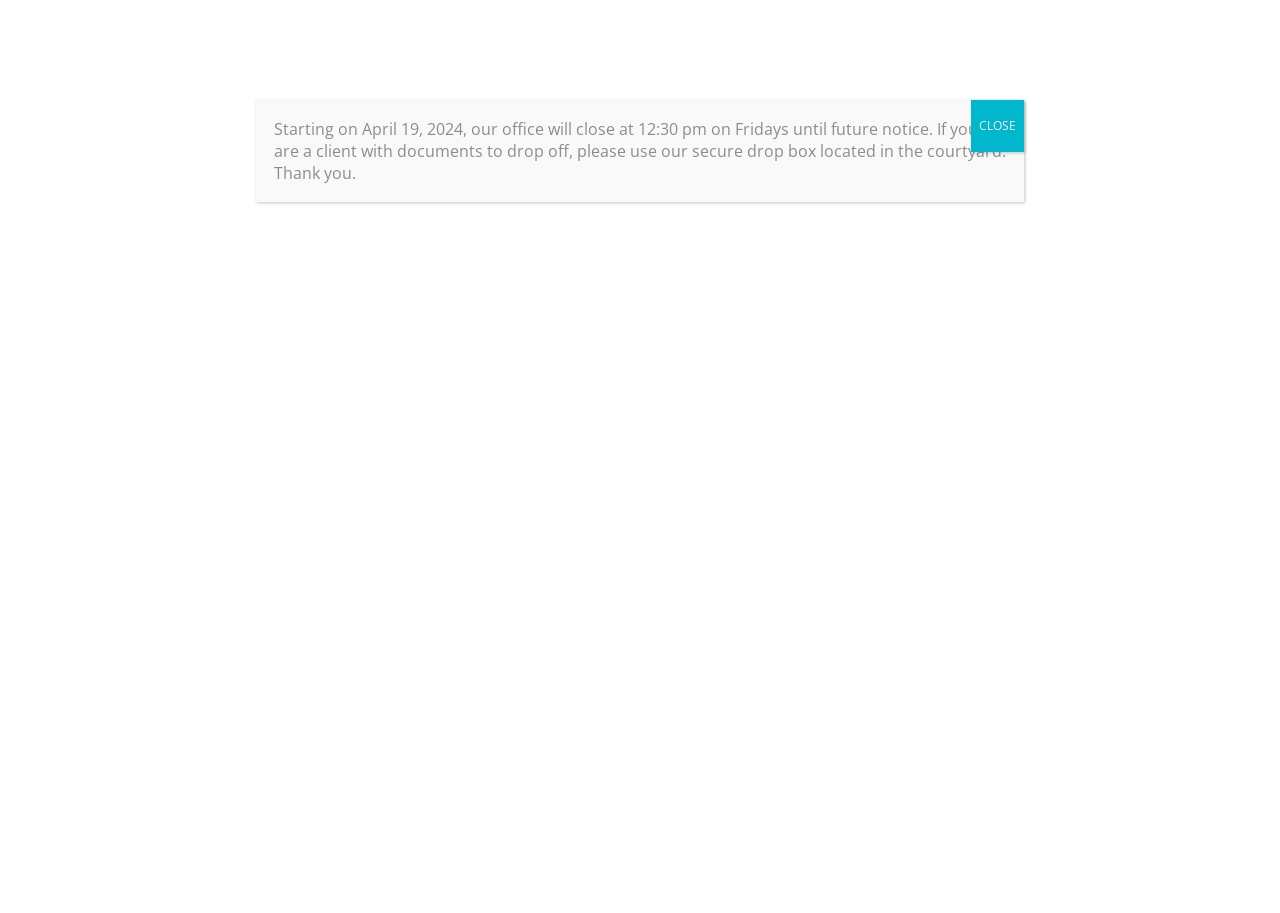Please specify the bounding box coordinates of the clickable region to carry out the following instruction: "Click the 'SHAREFILE' link". The coordinates should be four float numbers between 0 and 1, in the format [left, top, right, bottom].

[0.674, 0.018, 0.733, 0.042]